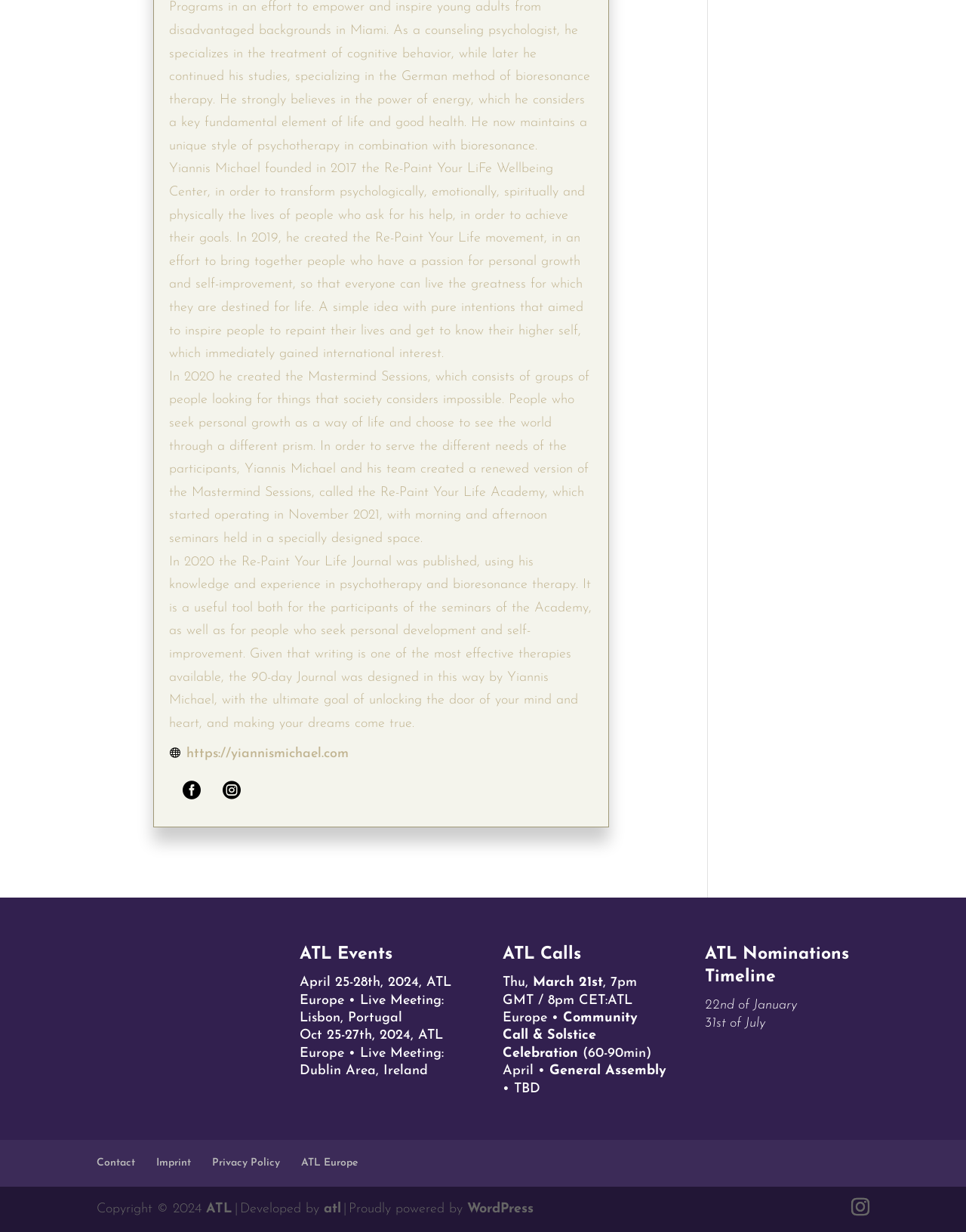Use a single word or phrase to answer the question: What is the name of the founder of Re-Paint Your Life?

Yiannis Michael